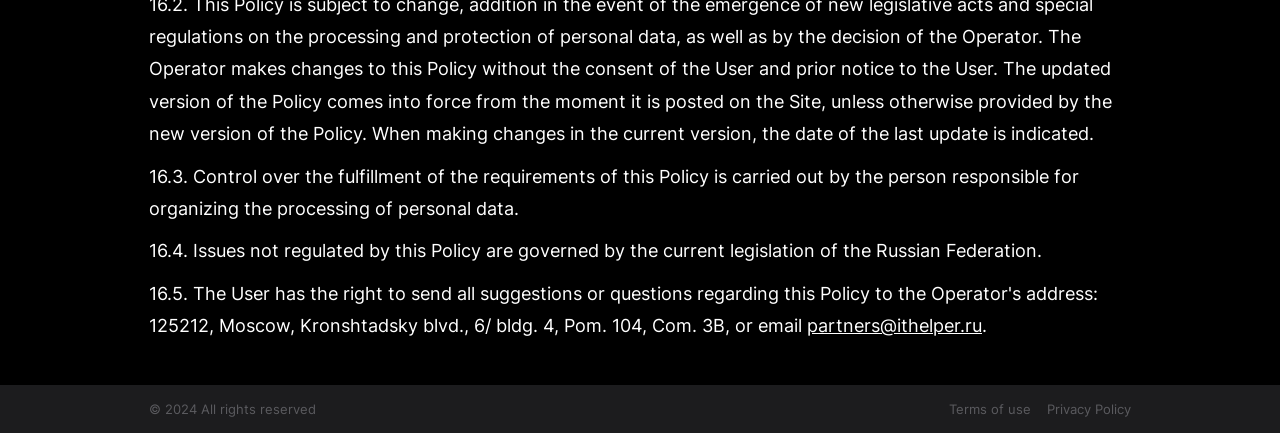Identify the coordinates of the bounding box for the element described below: "Terms of use". Return the coordinates as four float numbers between 0 and 1: [left, top, right, bottom].

[0.741, 0.923, 0.805, 0.964]